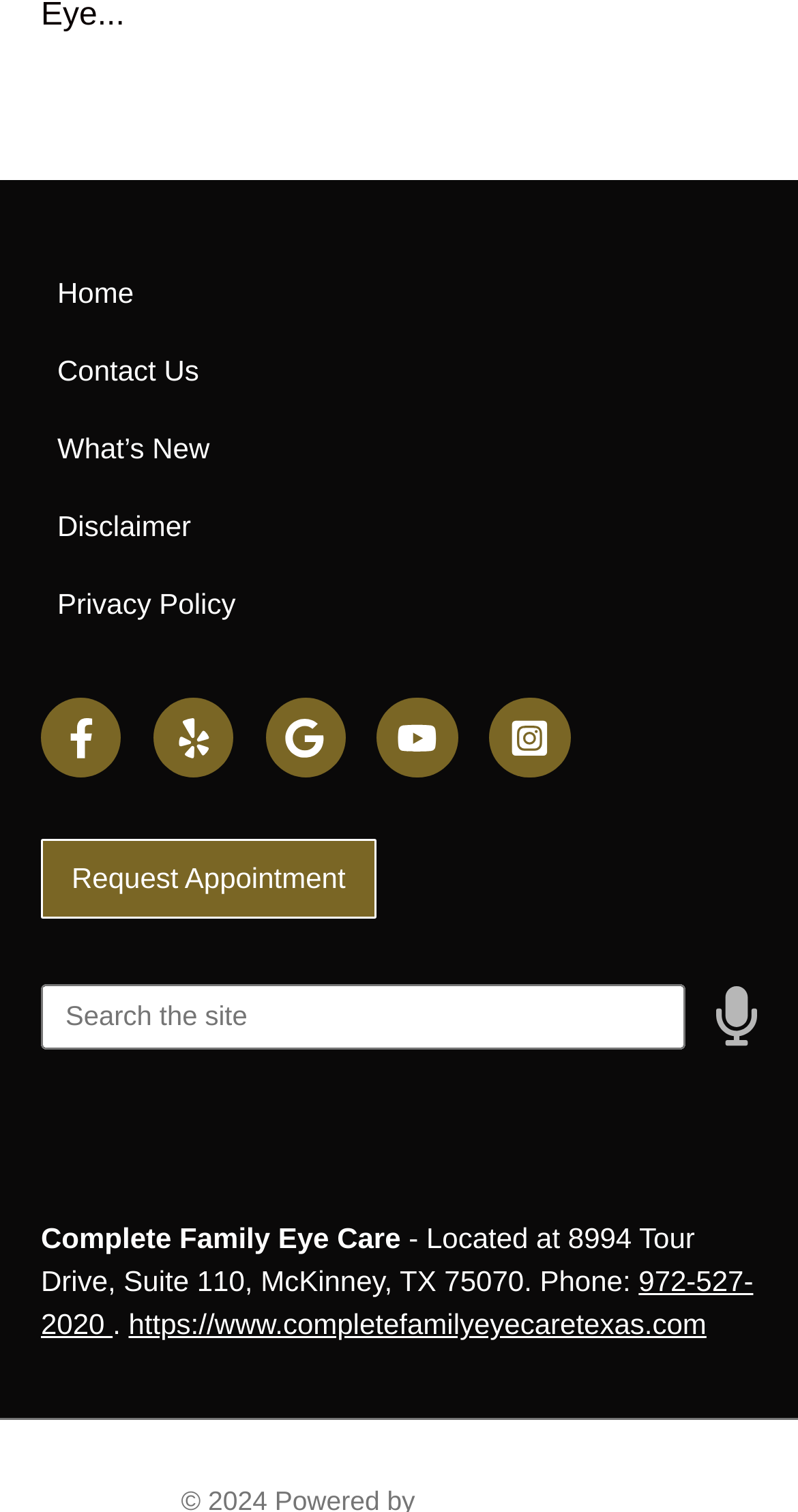Please provide a brief answer to the following inquiry using a single word or phrase:
What is the name of the eye care center?

Complete Family Eye Care